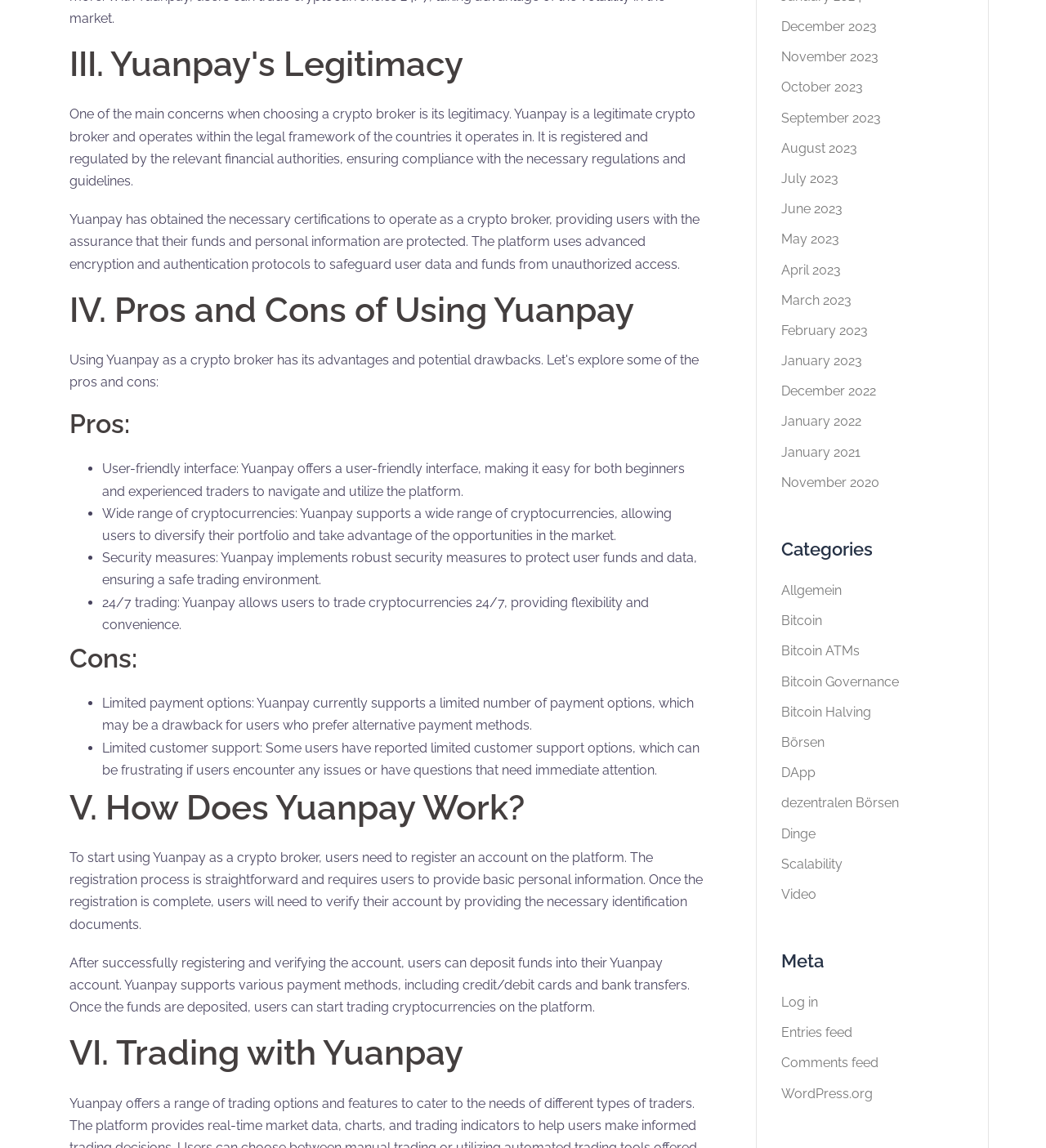Can you provide the bounding box coordinates for the element that should be clicked to implement the instruction: "View 'Pros and Cons of Using Yuanpay'"?

[0.066, 0.254, 0.672, 0.287]